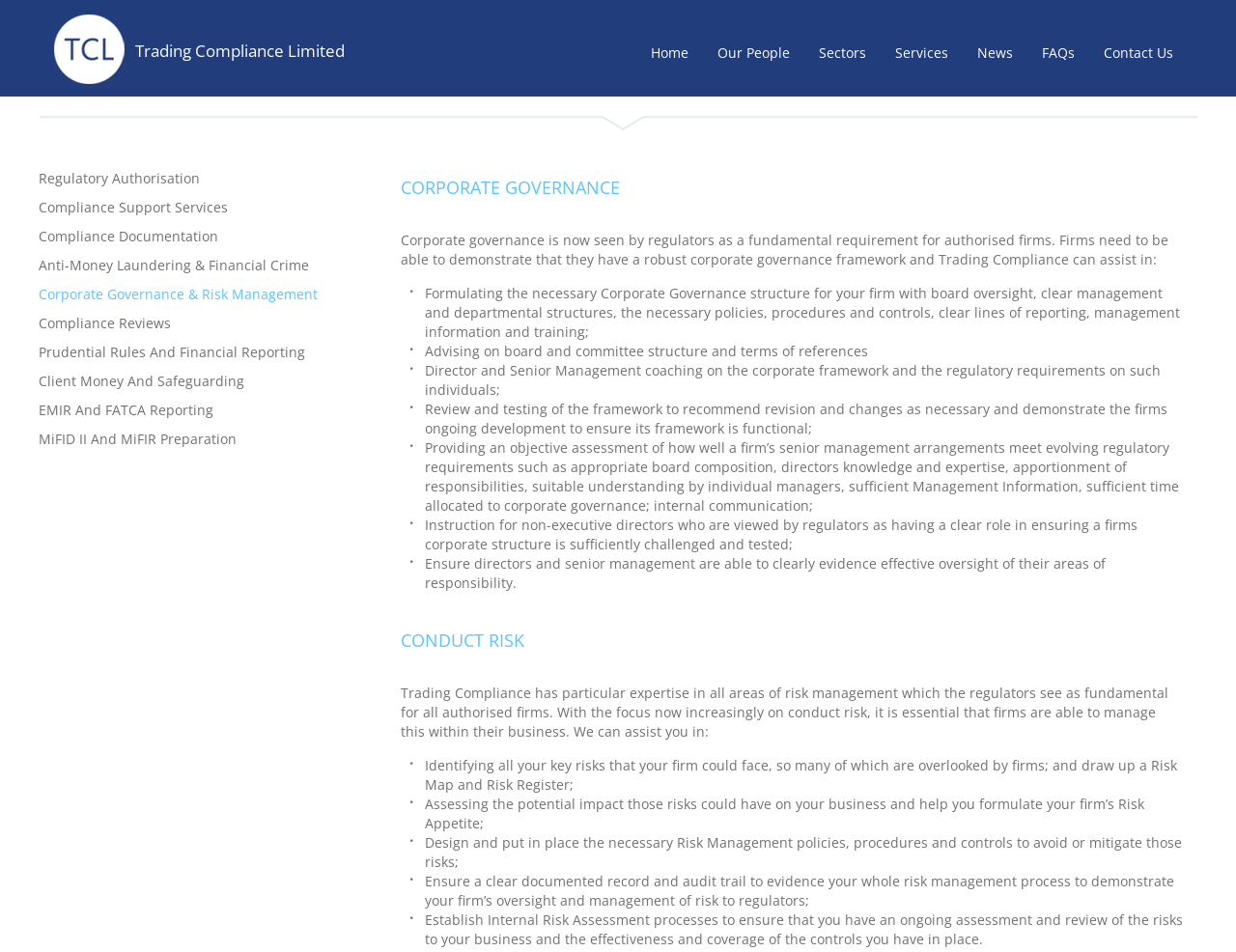Could you locate the bounding box coordinates for the section that should be clicked to accomplish this task: "Explore Regulatory Authorisation".

[0.031, 0.172, 0.301, 0.203]